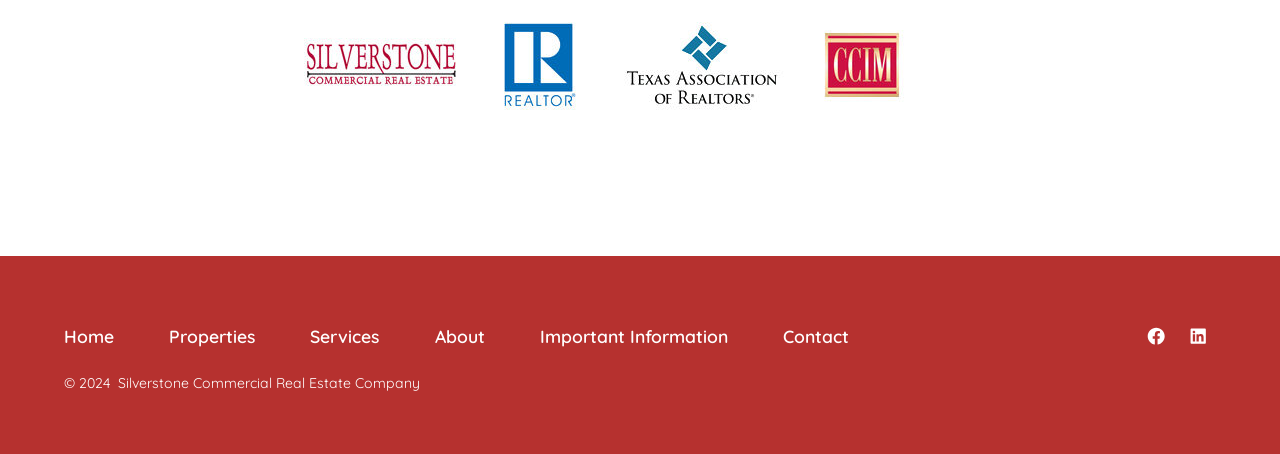Please identify the bounding box coordinates of the element that needs to be clicked to perform the following instruction: "learn about the company".

[0.32, 0.693, 0.399, 0.79]